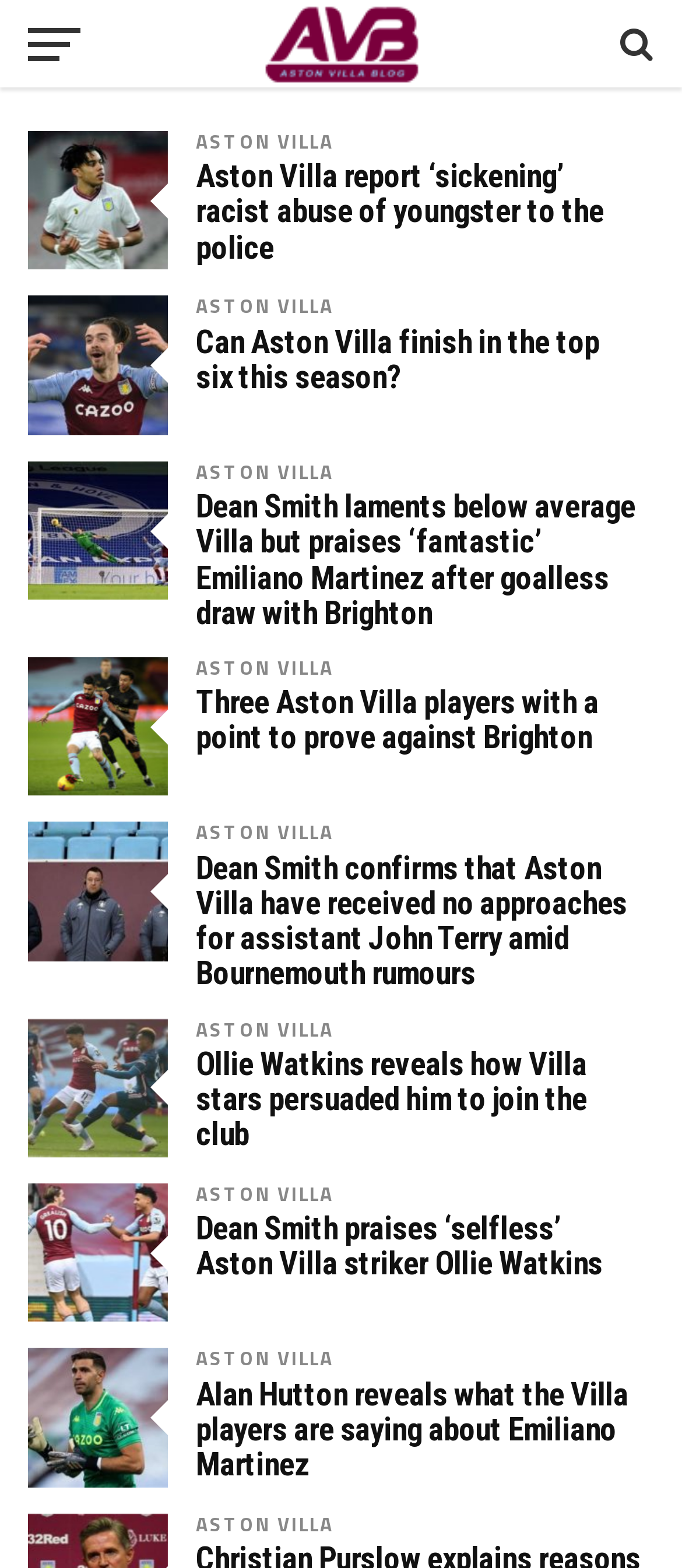How many articles are listed on this page? Refer to the image and provide a one-word or short phrase answer.

10